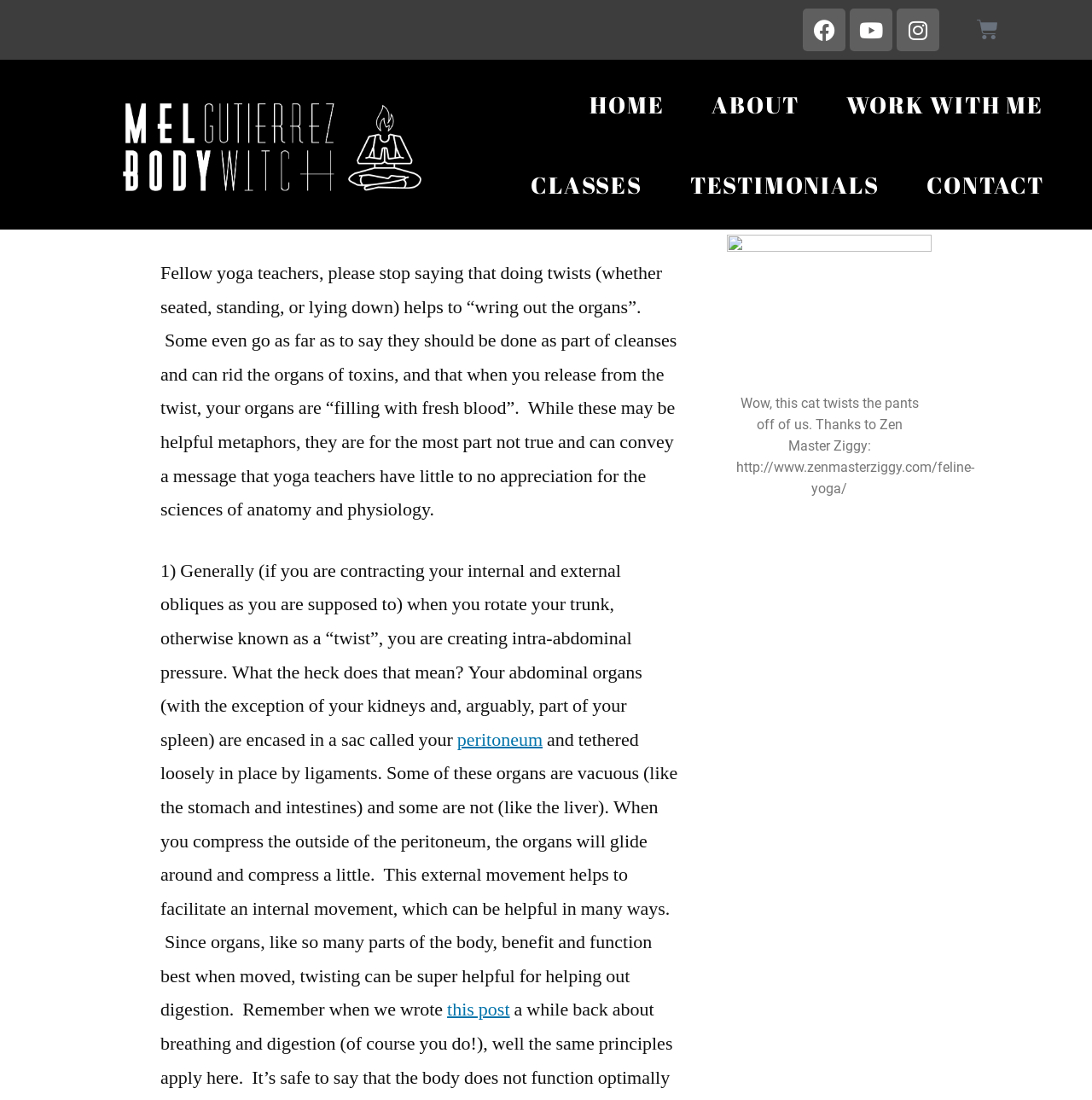Answer succinctly with a single word or phrase:
How many images are on the webpage?

1